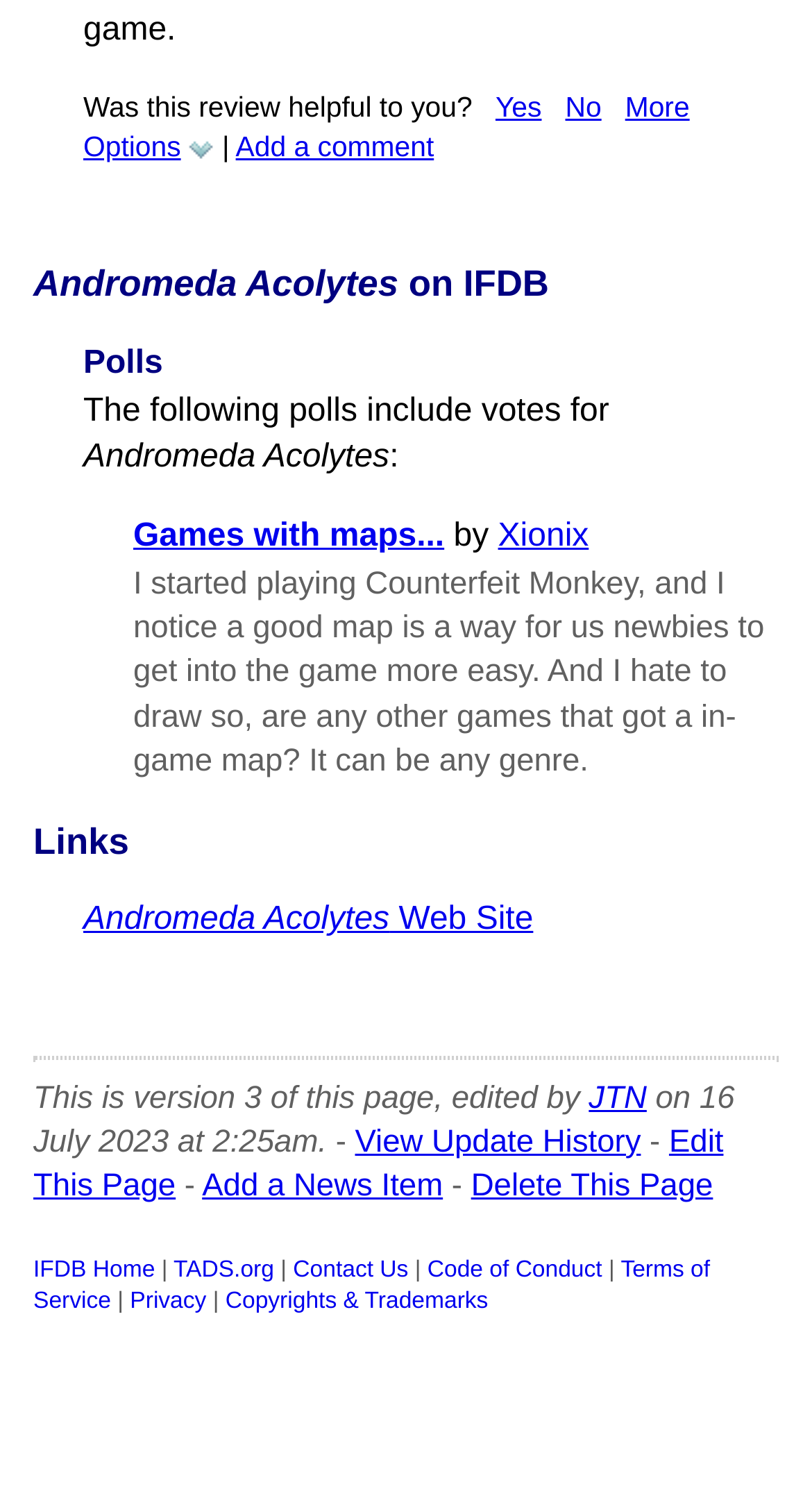Please predict the bounding box coordinates of the element's region where a click is necessary to complete the following instruction: "Visit the Andromeda Acolytes web site". The coordinates should be represented by four float numbers between 0 and 1, i.e., [left, top, right, bottom].

[0.103, 0.606, 0.657, 0.63]